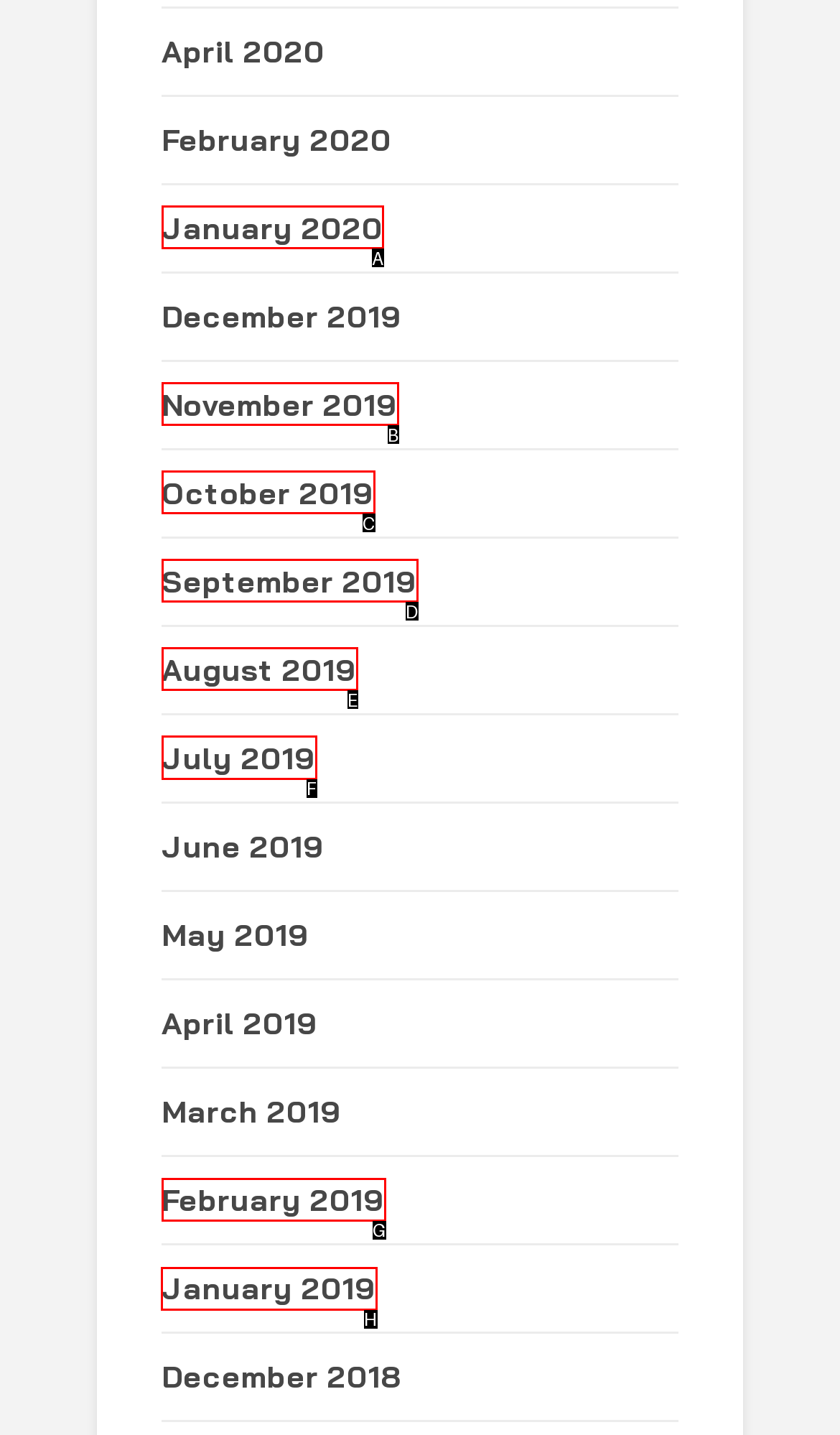Select the HTML element that needs to be clicked to carry out the task: browse January 2019
Provide the letter of the correct option.

H